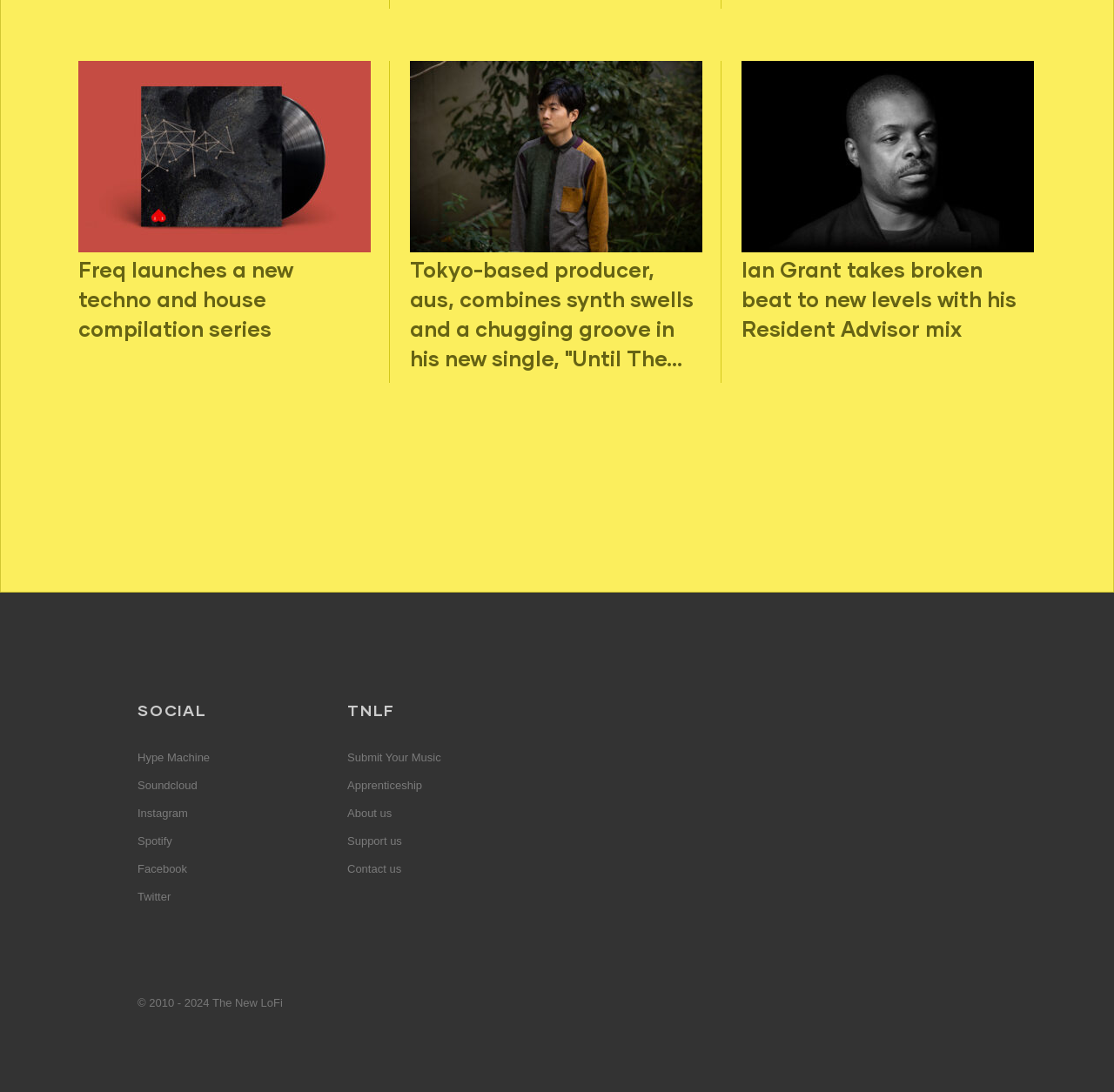Pinpoint the bounding box coordinates of the element you need to click to execute the following instruction: "Read about Freq's new techno and house compilation series". The bounding box should be represented by four float numbers between 0 and 1, in the format [left, top, right, bottom].

[0.07, 0.056, 0.35, 0.35]